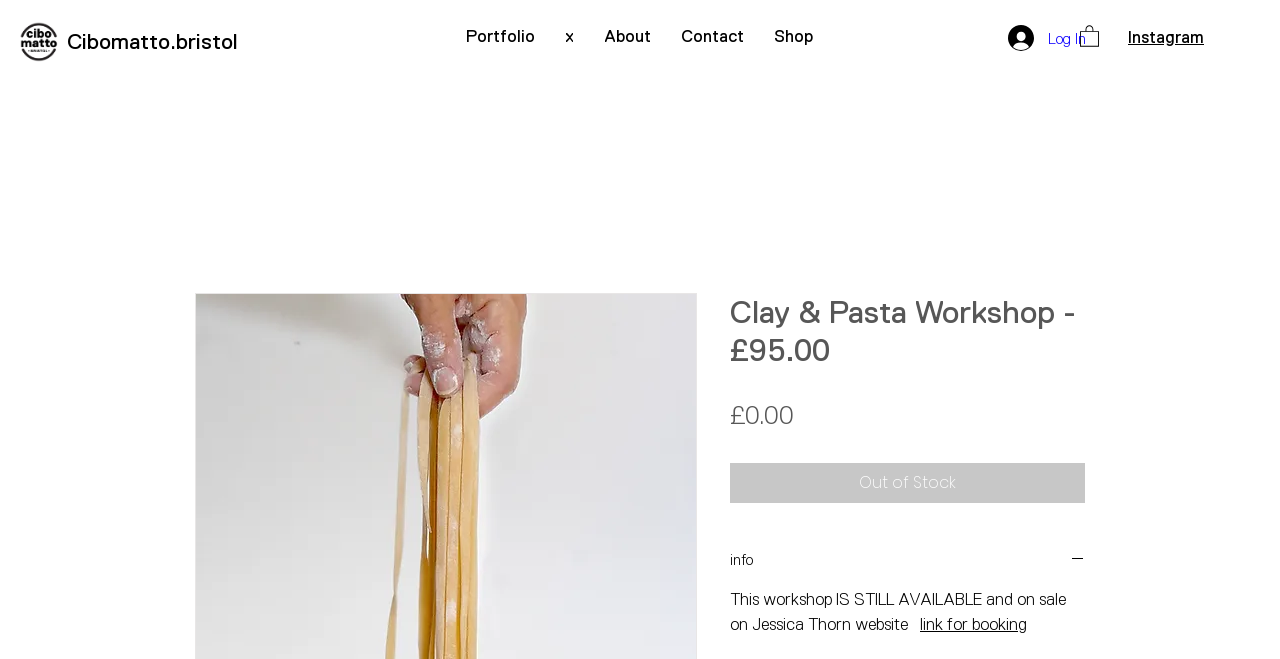Determine the bounding box coordinates for the region that must be clicked to execute the following instruction: "View workshop details".

[0.57, 0.836, 0.848, 0.865]